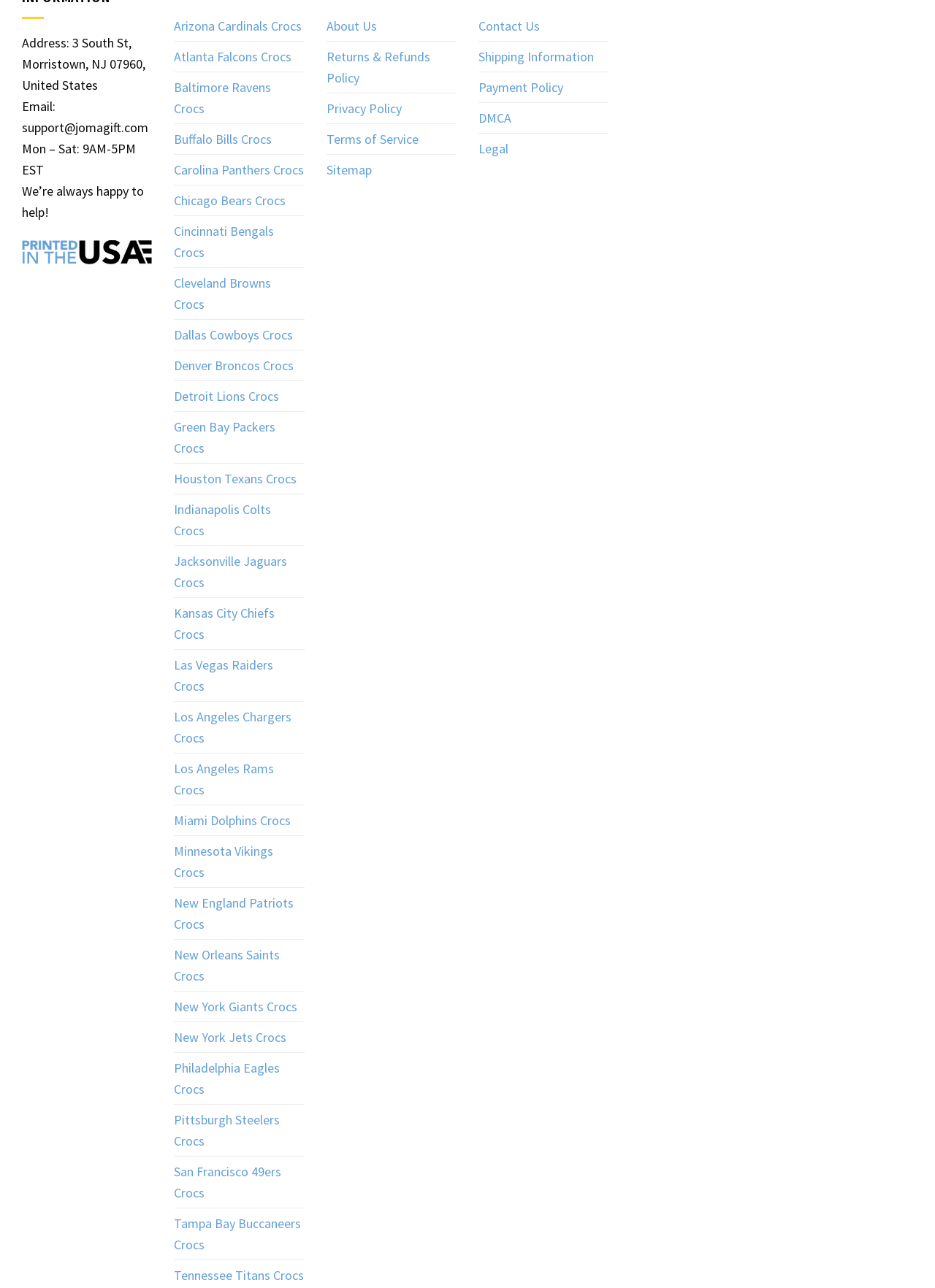Point out the bounding box coordinates of the section to click in order to follow this instruction: "Click on About Us".

[0.349, 0.009, 0.403, 0.032]